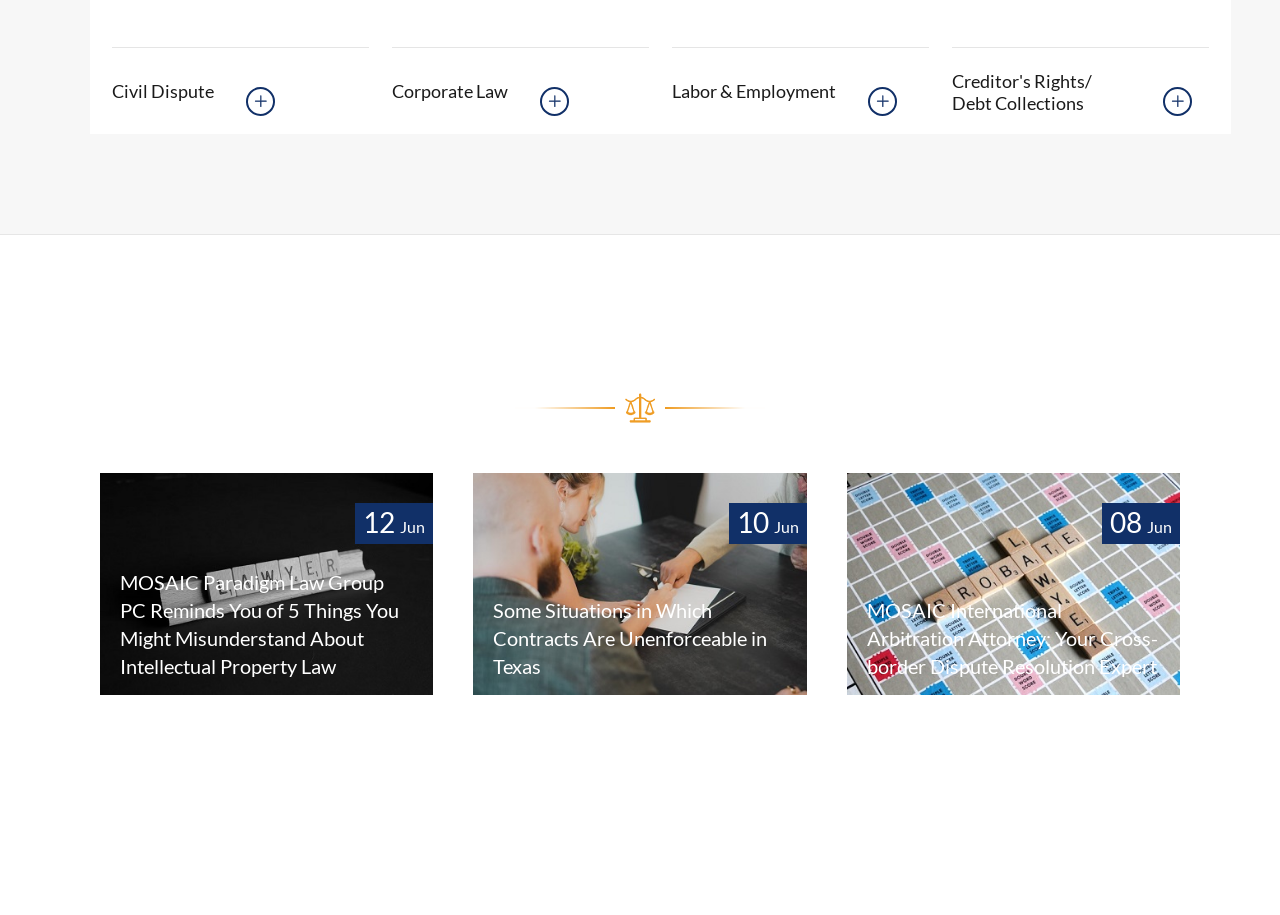Determine the bounding box coordinates of the area to click in order to meet this instruction: "Learn about Corporate Law".

[0.306, 0.076, 0.397, 0.123]